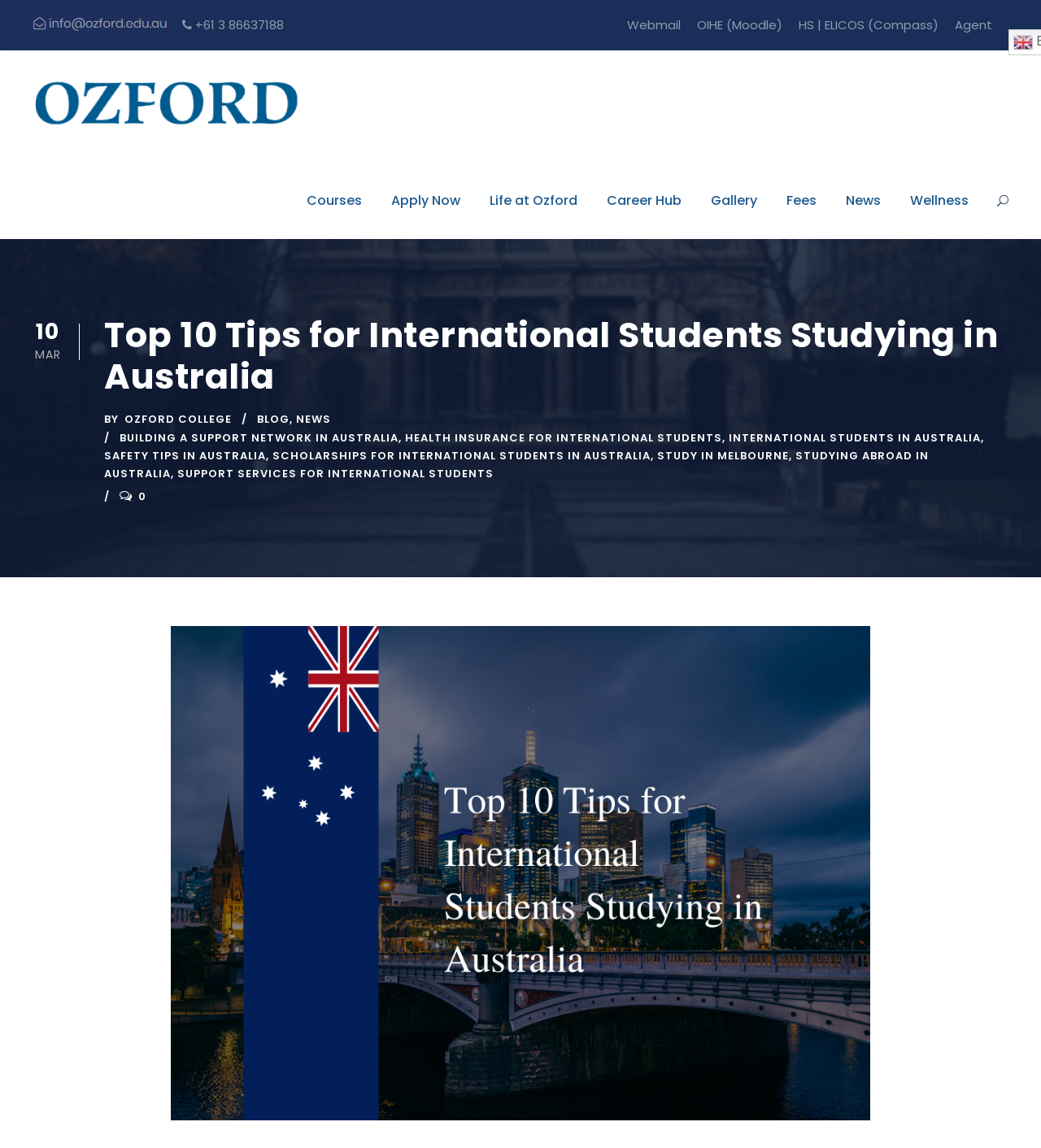What is the language of the webpage?
Please look at the screenshot and answer using one word or phrase.

English